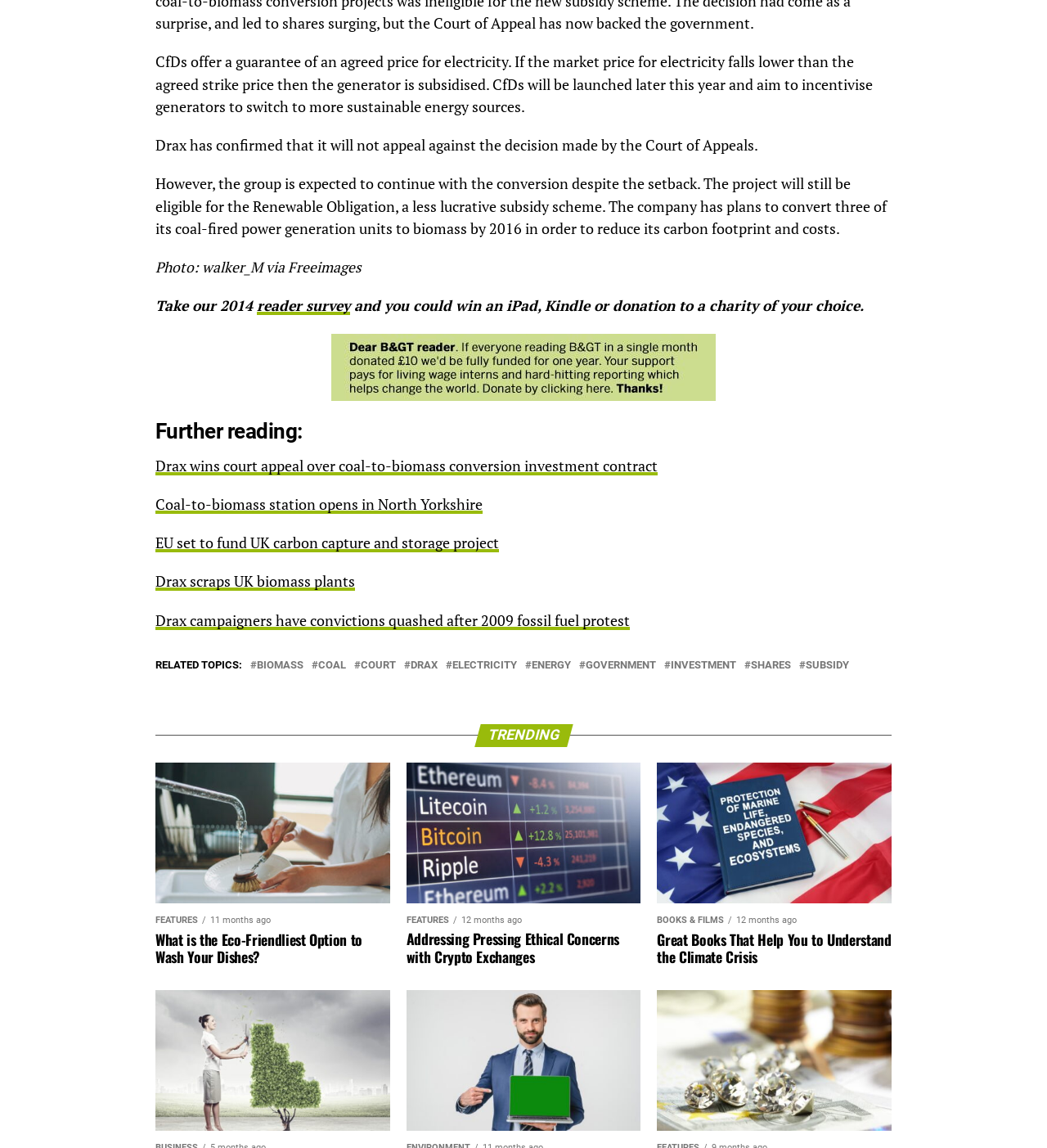Please identify the bounding box coordinates of the element's region that needs to be clicked to fulfill the following instruction: "click AFFINITY BRIDGE". The bounding box coordinates should consist of four float numbers between 0 and 1, i.e., [left, top, right, bottom].

None